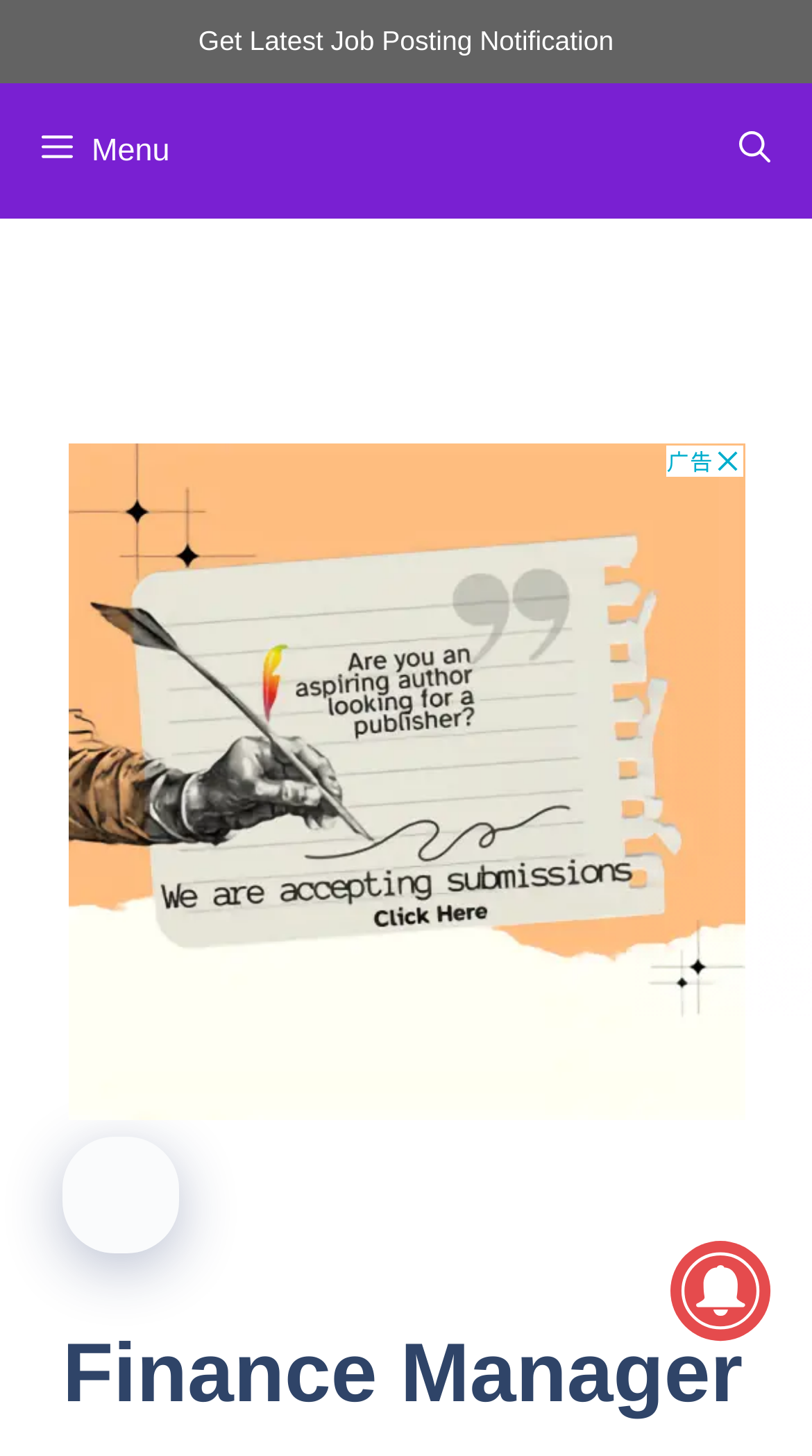Please answer the following question using a single word or phrase: 
What is the image above the job title?

Finance Manager image